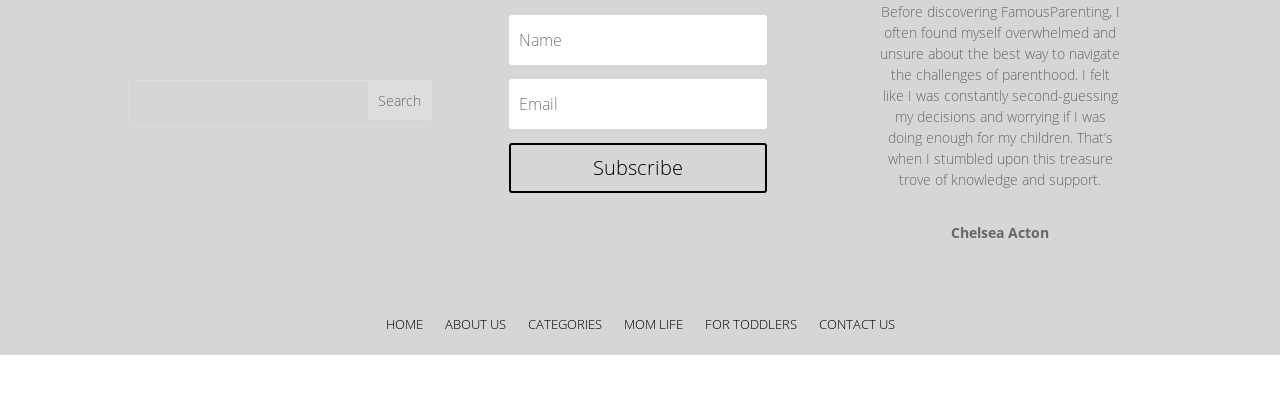How many textboxes are there on the webpage?
Look at the image and provide a short answer using one word or a phrase.

3